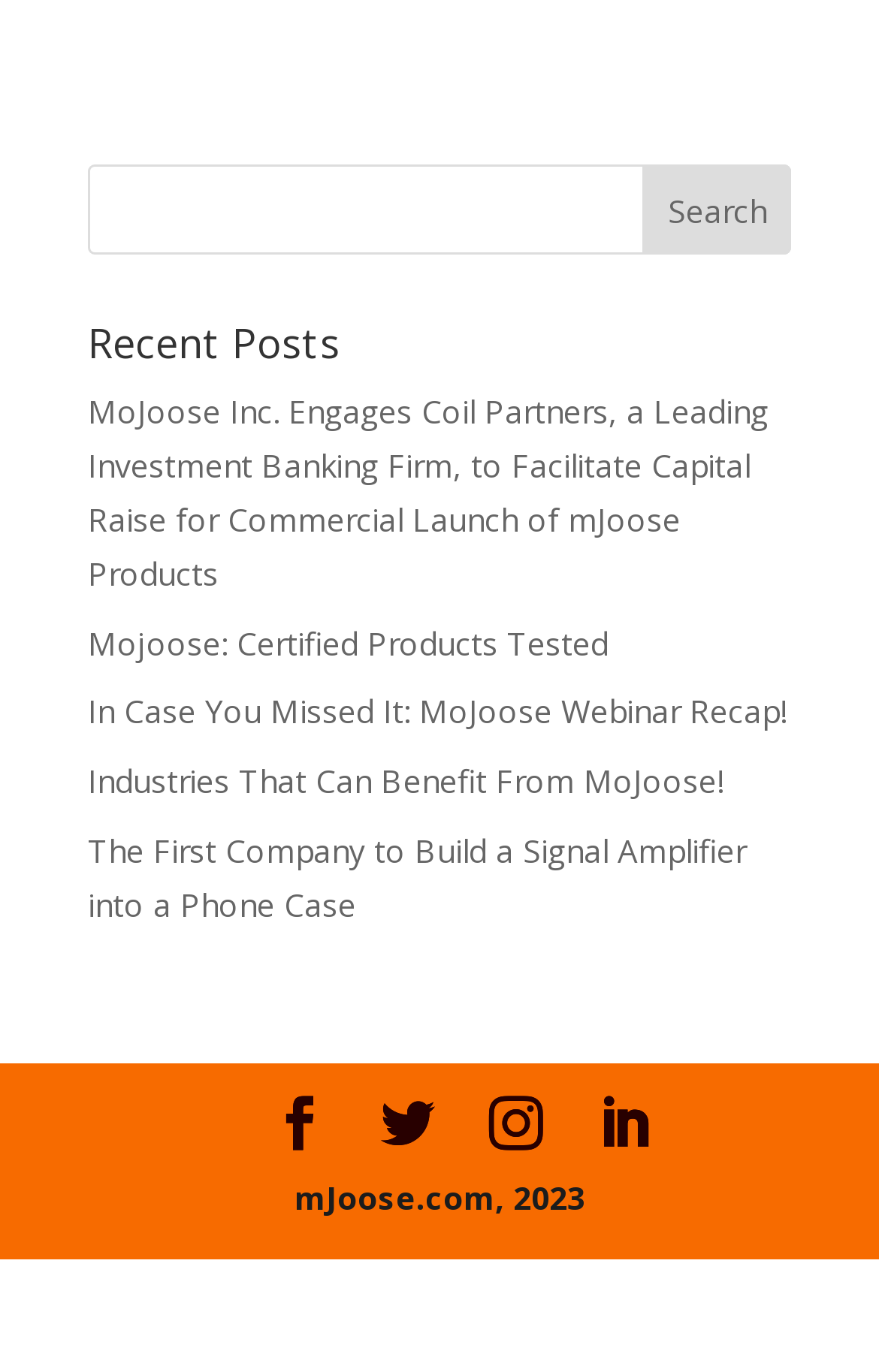Give a one-word or phrase response to the following question: What is the text on the search button?

Search